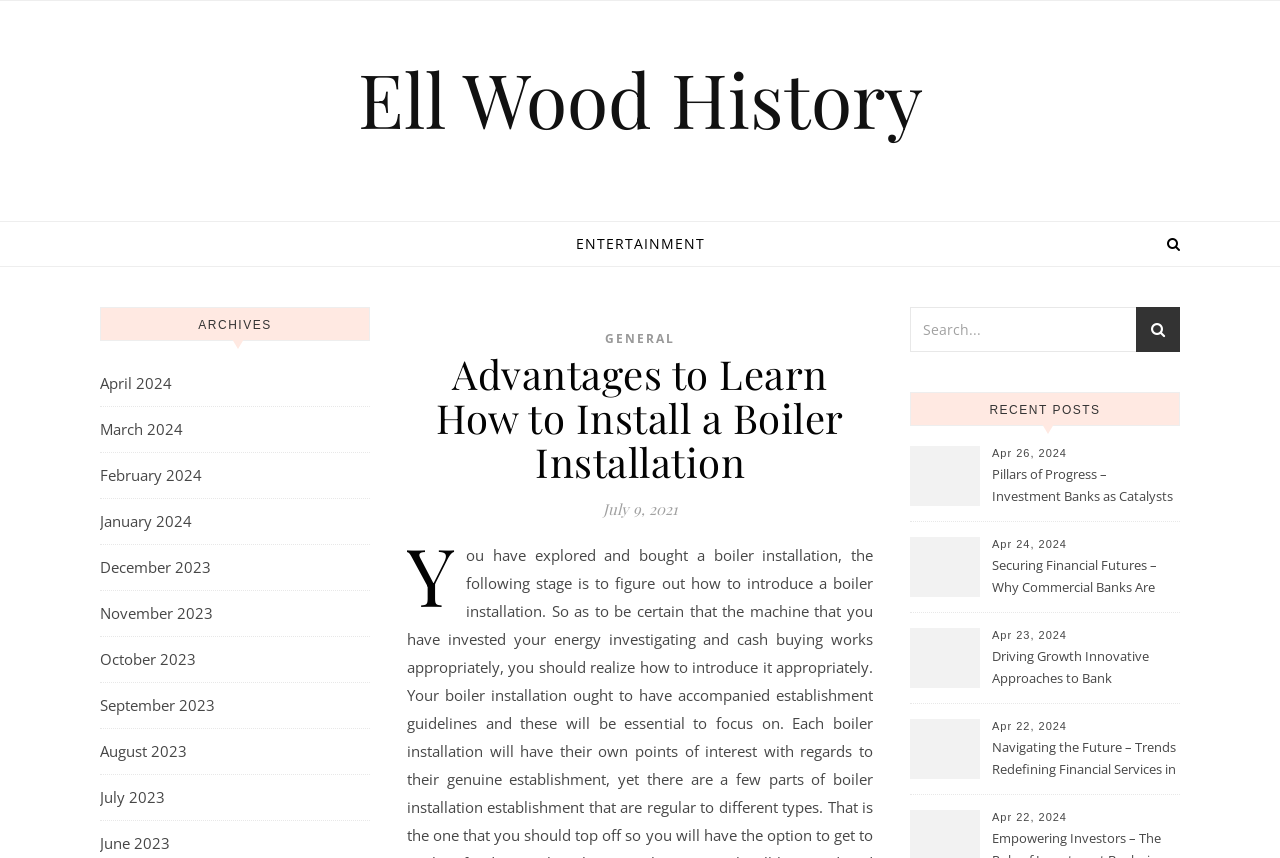Pinpoint the bounding box coordinates of the element to be clicked to execute the instruction: "Read the post 'Pillars of Progress – Investment Banks as Catalysts for Innovation and Development'".

[0.775, 0.54, 0.92, 0.593]